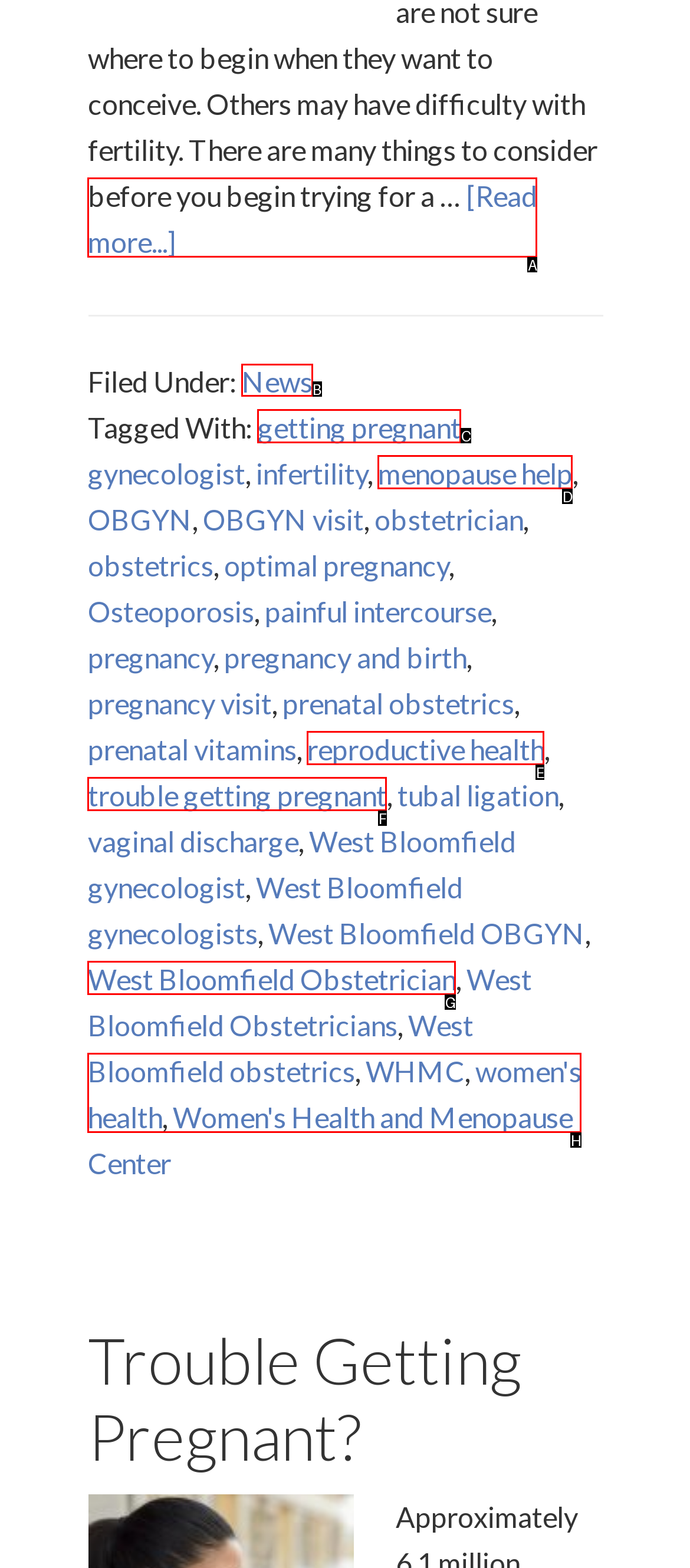Identify the correct lettered option to click in order to perform this task: Visit the news page. Respond with the letter.

B